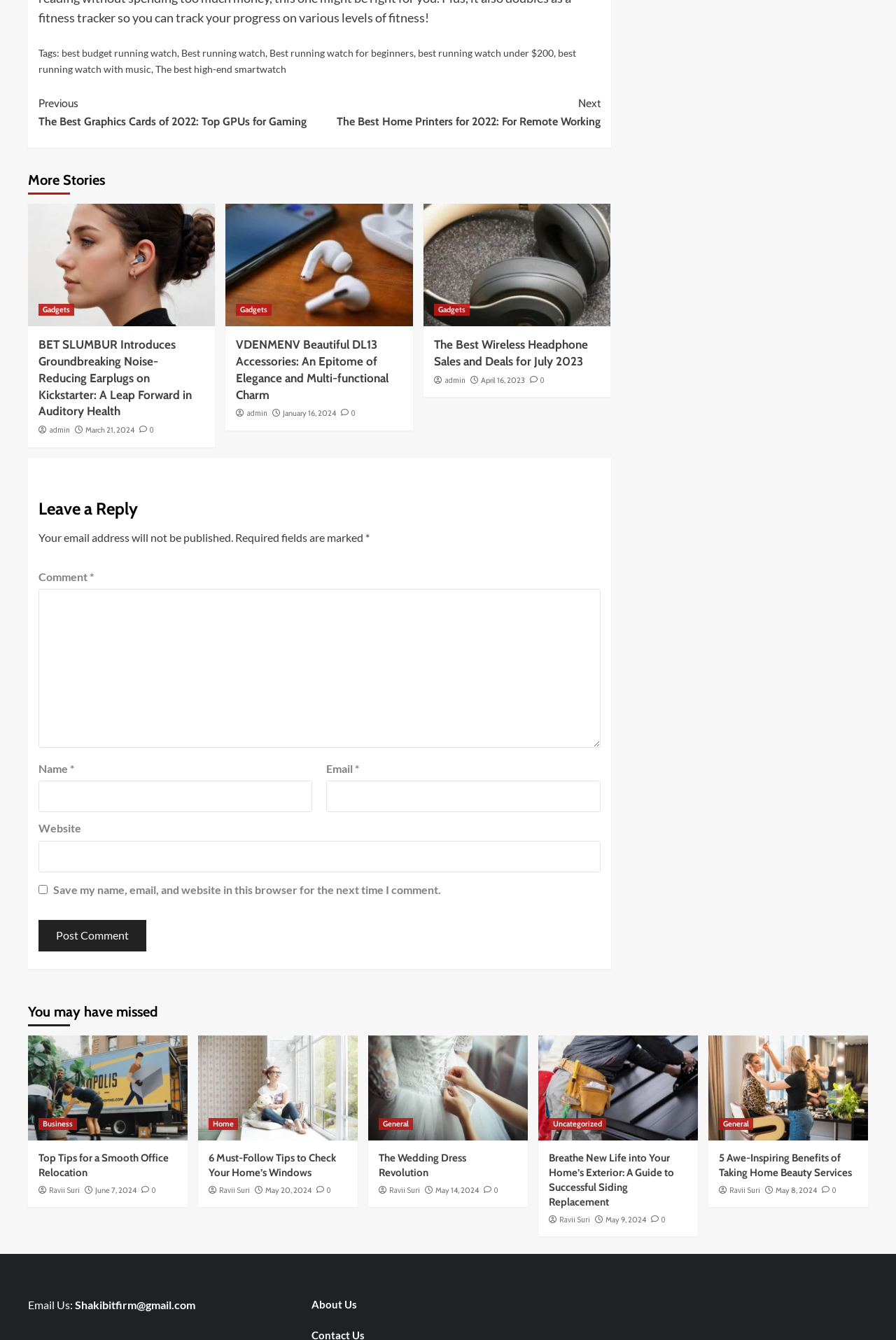Use a single word or phrase to answer the question: How many figures are there in the webpage?

6